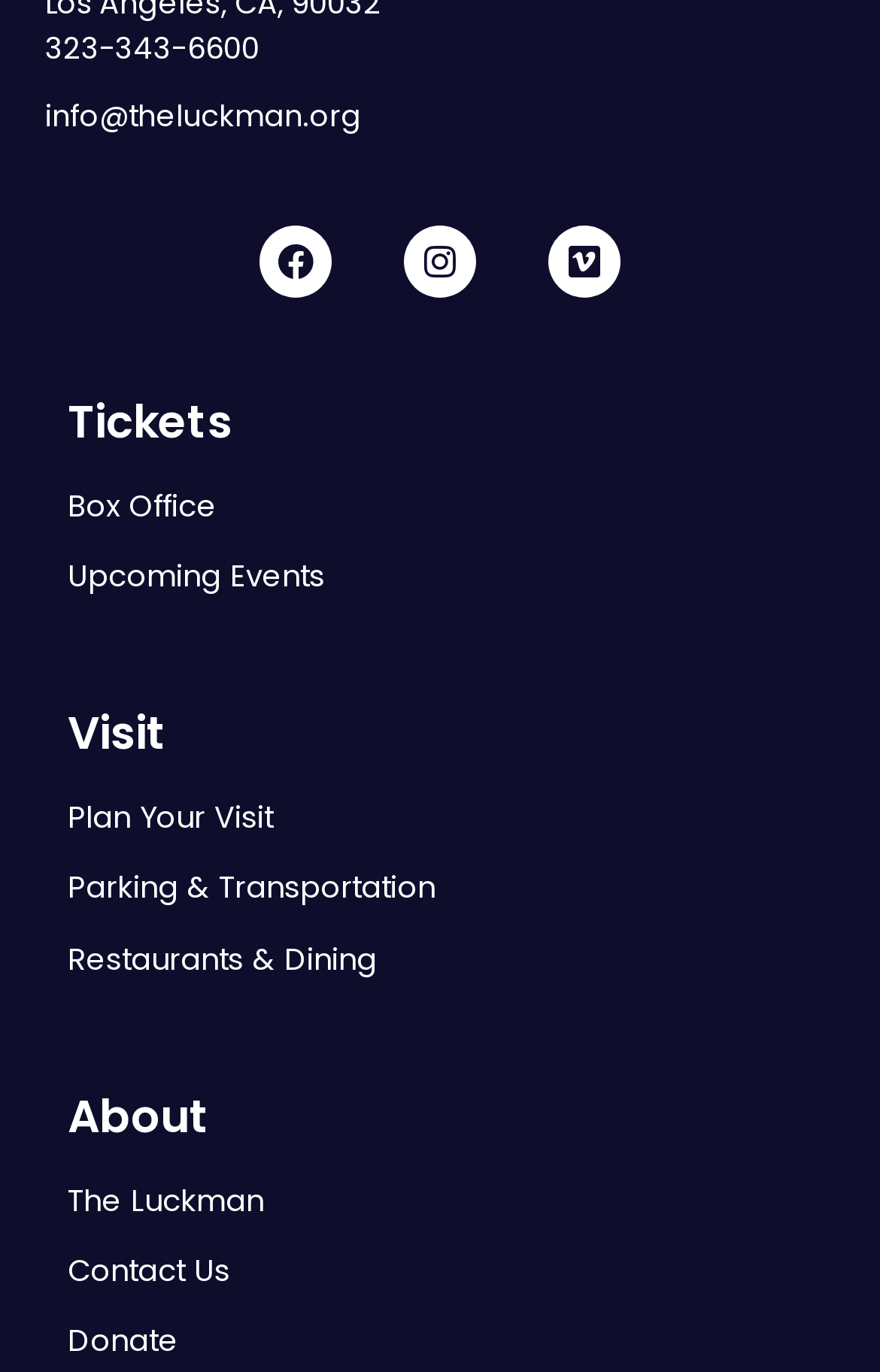Please find the bounding box coordinates of the element that you should click to achieve the following instruction: "Send an email". The coordinates should be presented as four float numbers between 0 and 1: [left, top, right, bottom].

[0.051, 0.069, 0.41, 0.1]